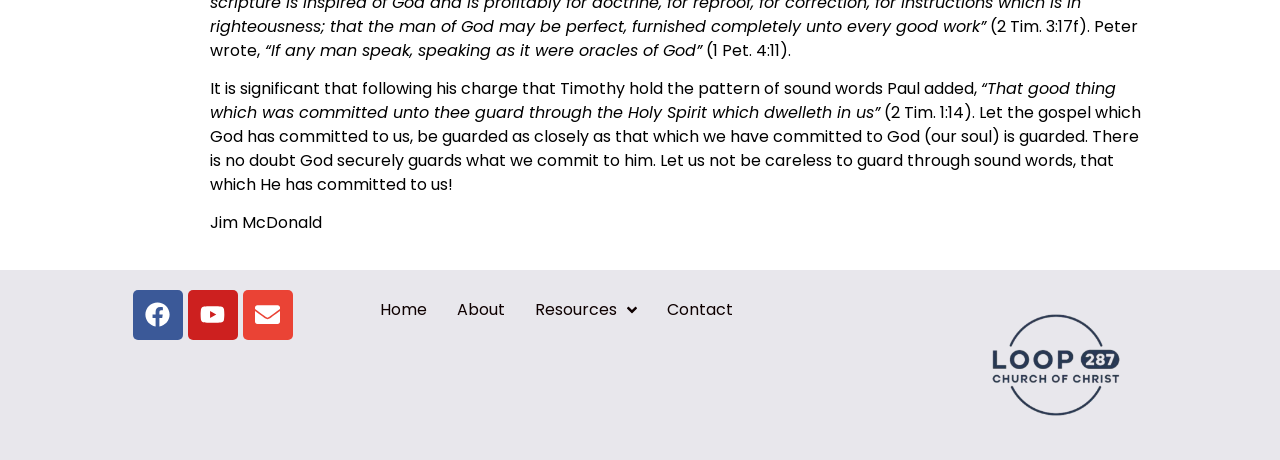Determine the bounding box coordinates of the UI element described by: "Envelope".

[0.189, 0.63, 0.229, 0.739]